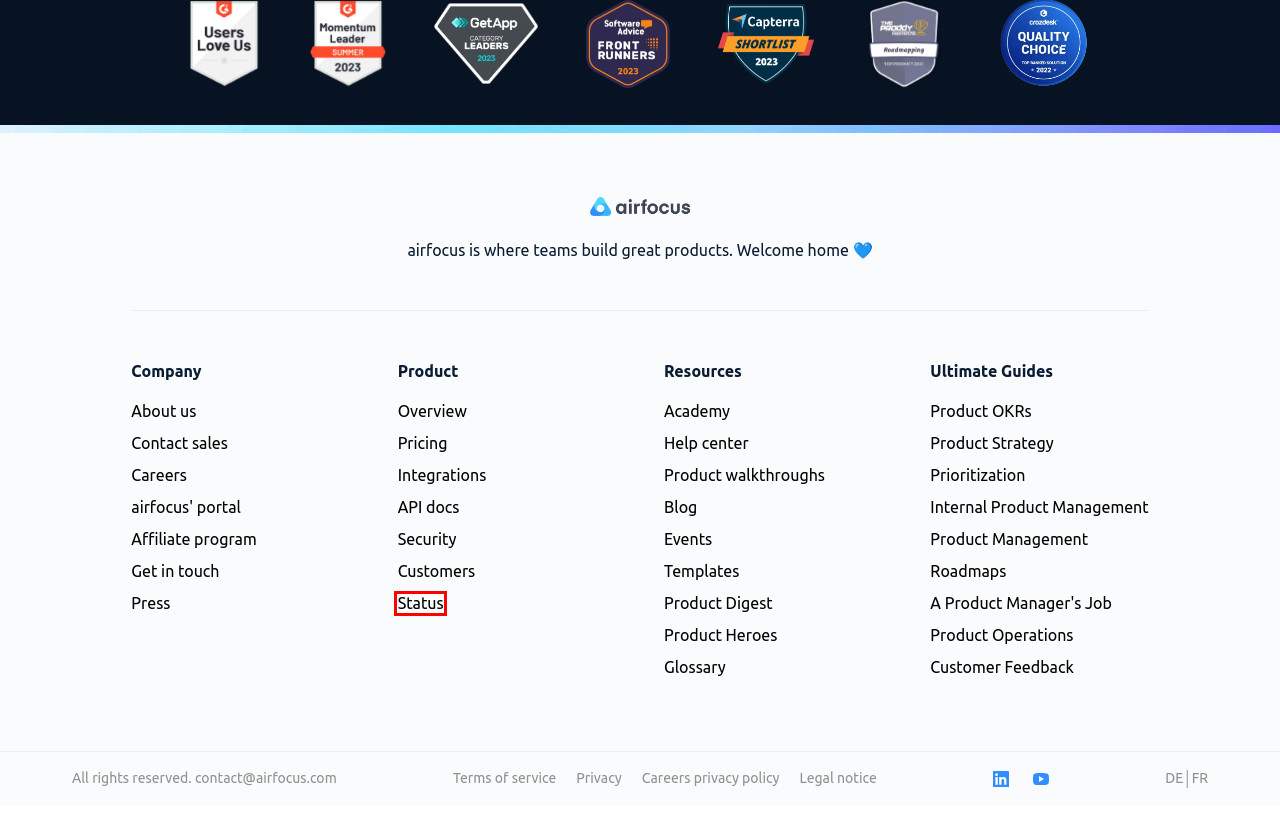You are given a screenshot of a webpage with a red rectangle bounding box. Choose the best webpage description that matches the new webpage after clicking the element in the bounding box. Here are the candidates:
A. UX Design and Product Roadmaps: Here’s What You Need To Know | airfocus
B. Our roadmap │ airfocus
C. airfocus help center
D. How Does Product Management Differ in Software vs Hardware vs Services | airfocus
E. airfocus GmbH status
F. Modulare Produktstrategie-Software | airfocus
G. Home | airfocus API
H. What Is a UX Designer?

E